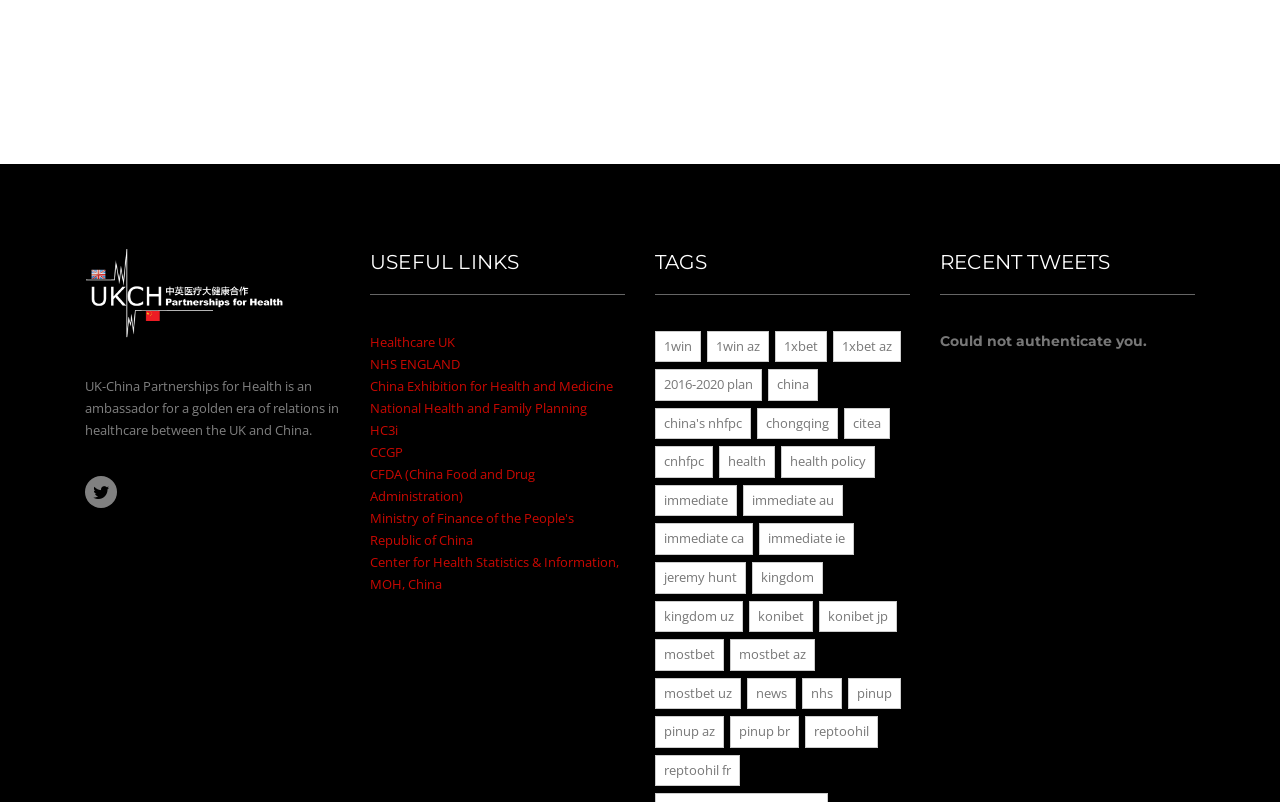How many recent tweets are displayed?
From the screenshot, provide a brief answer in one word or phrase.

0